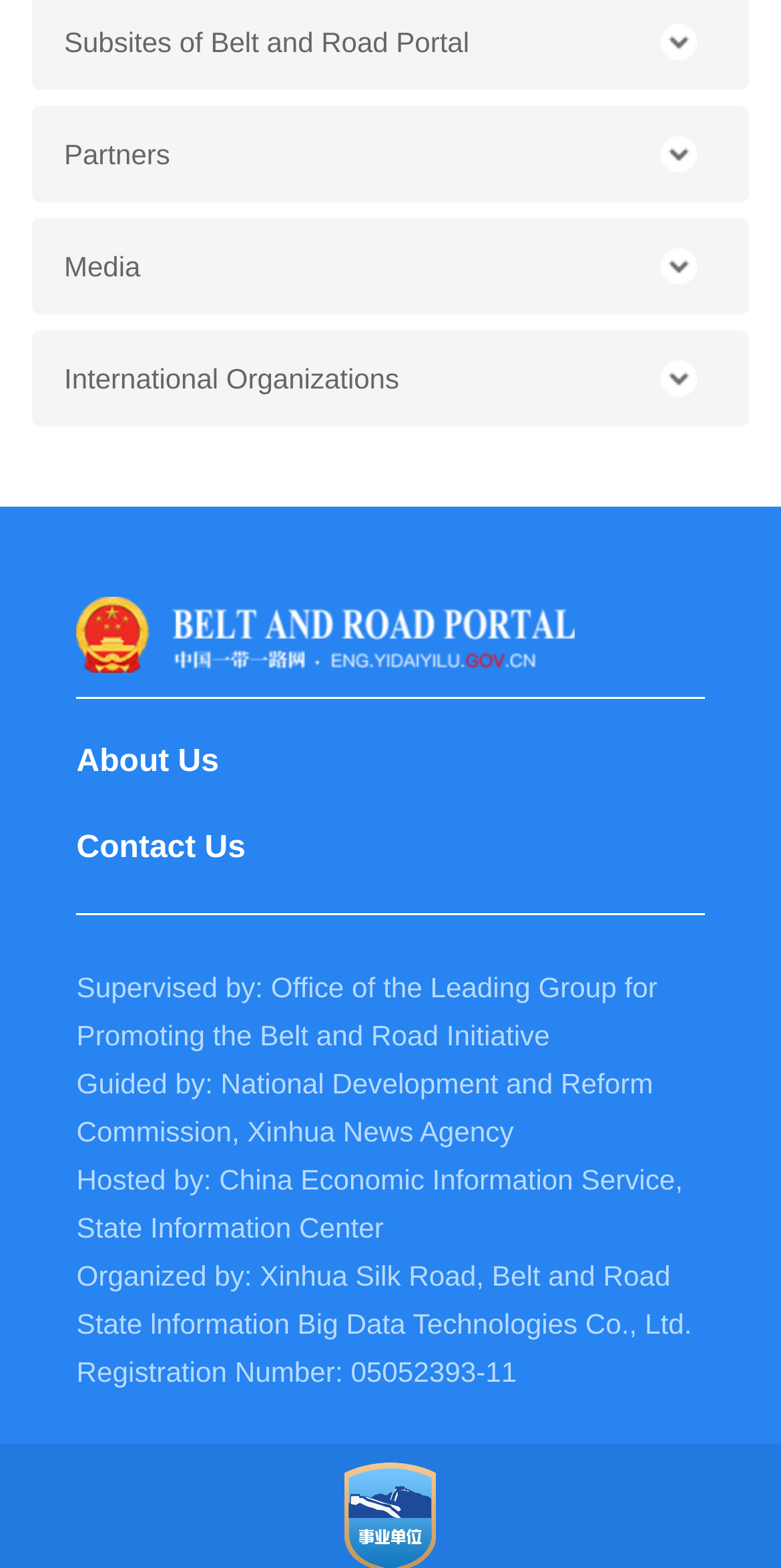Extract the bounding box coordinates of the UI element described: "About Us". Provide the coordinates in the format [left, top, right, bottom] with values ranging from 0 to 1.

[0.098, 0.471, 0.28, 0.502]